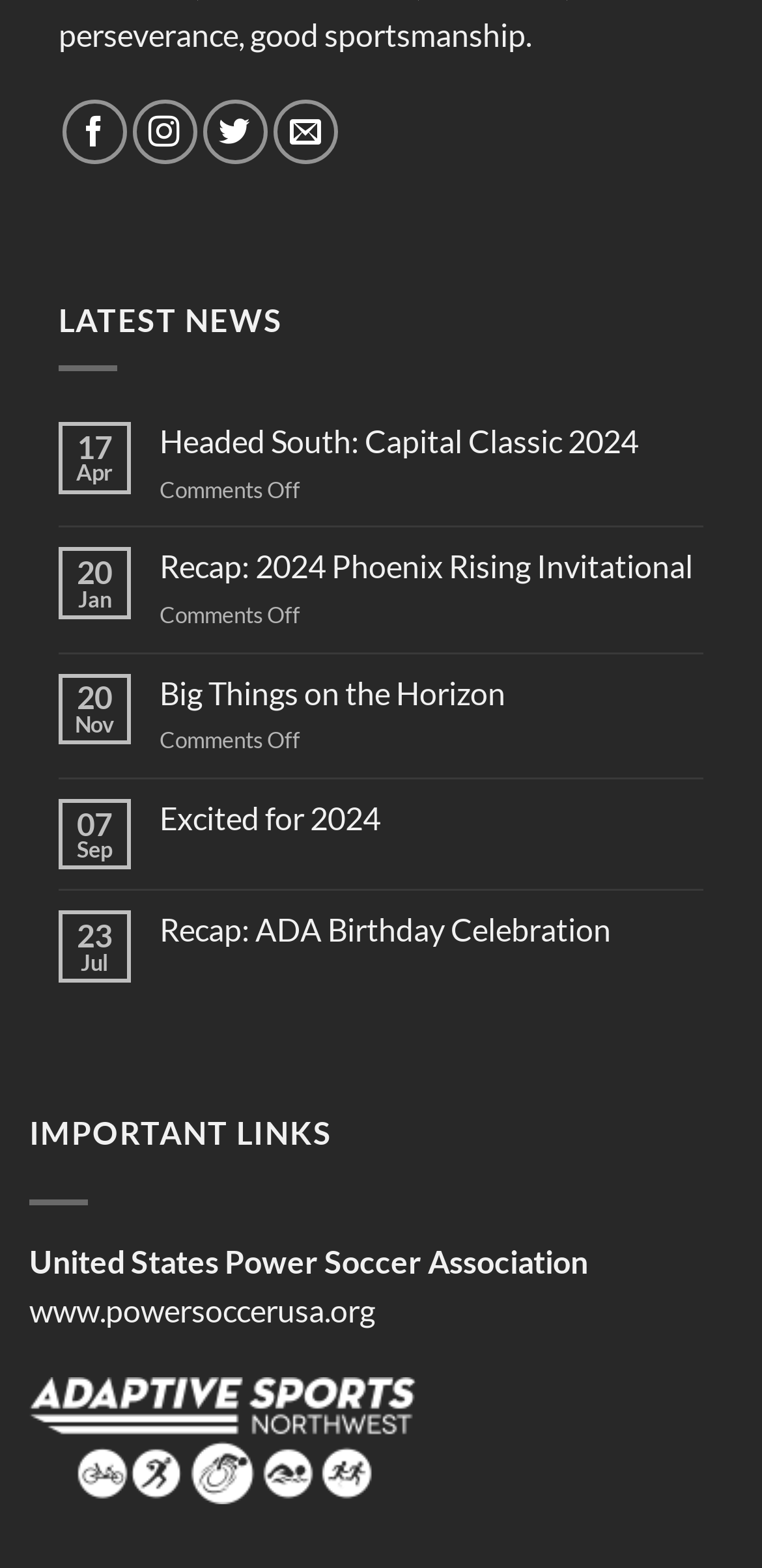What is the title of the latest news article?
Look at the image and respond with a one-word or short phrase answer.

Headed South: Capital Classic 2024